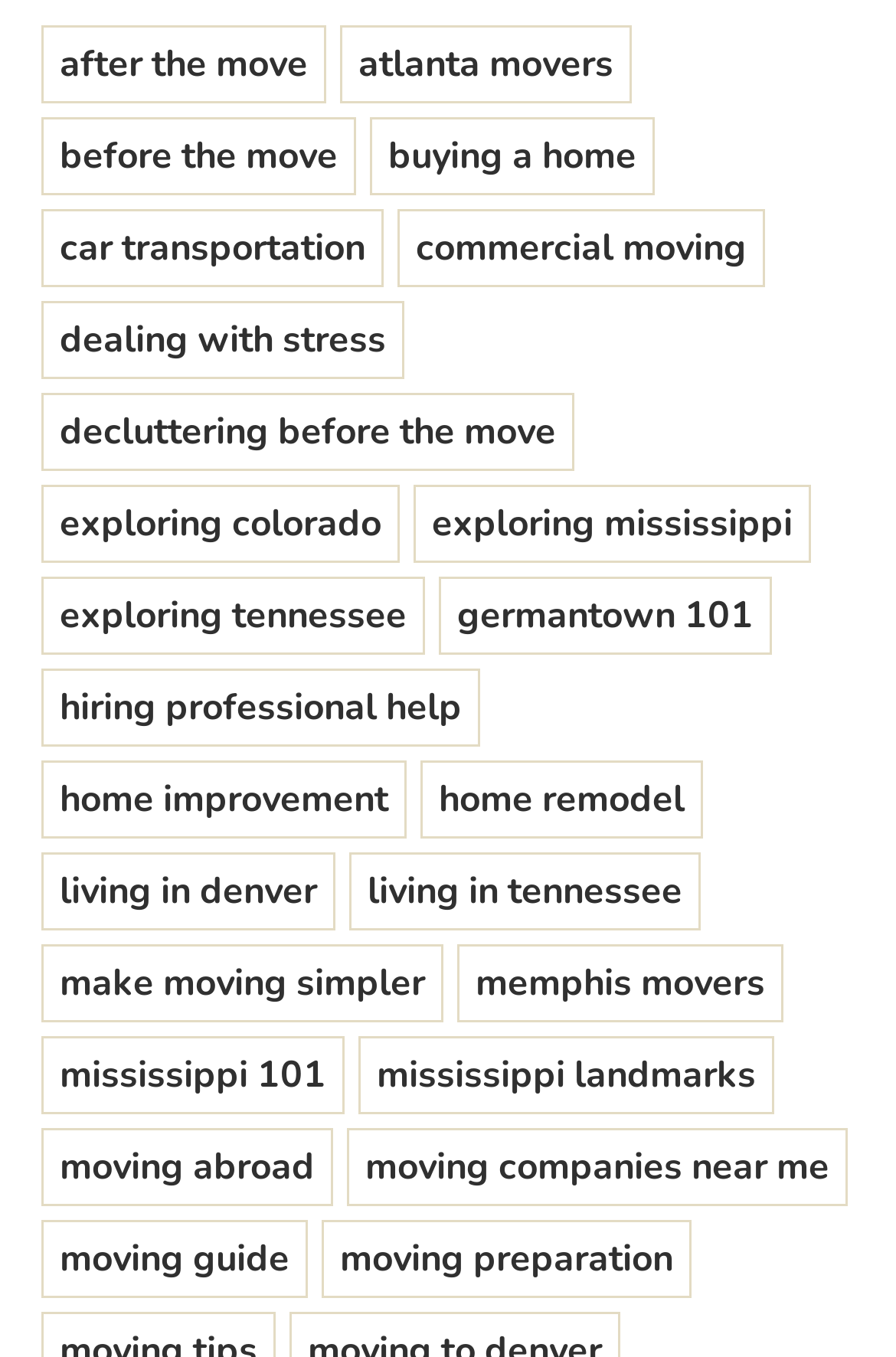Find the bounding box coordinates of the element to click in order to complete this instruction: "Click on 'after the move'". The bounding box coordinates must be four float numbers between 0 and 1, denoted as [left, top, right, bottom].

[0.046, 0.019, 0.364, 0.076]